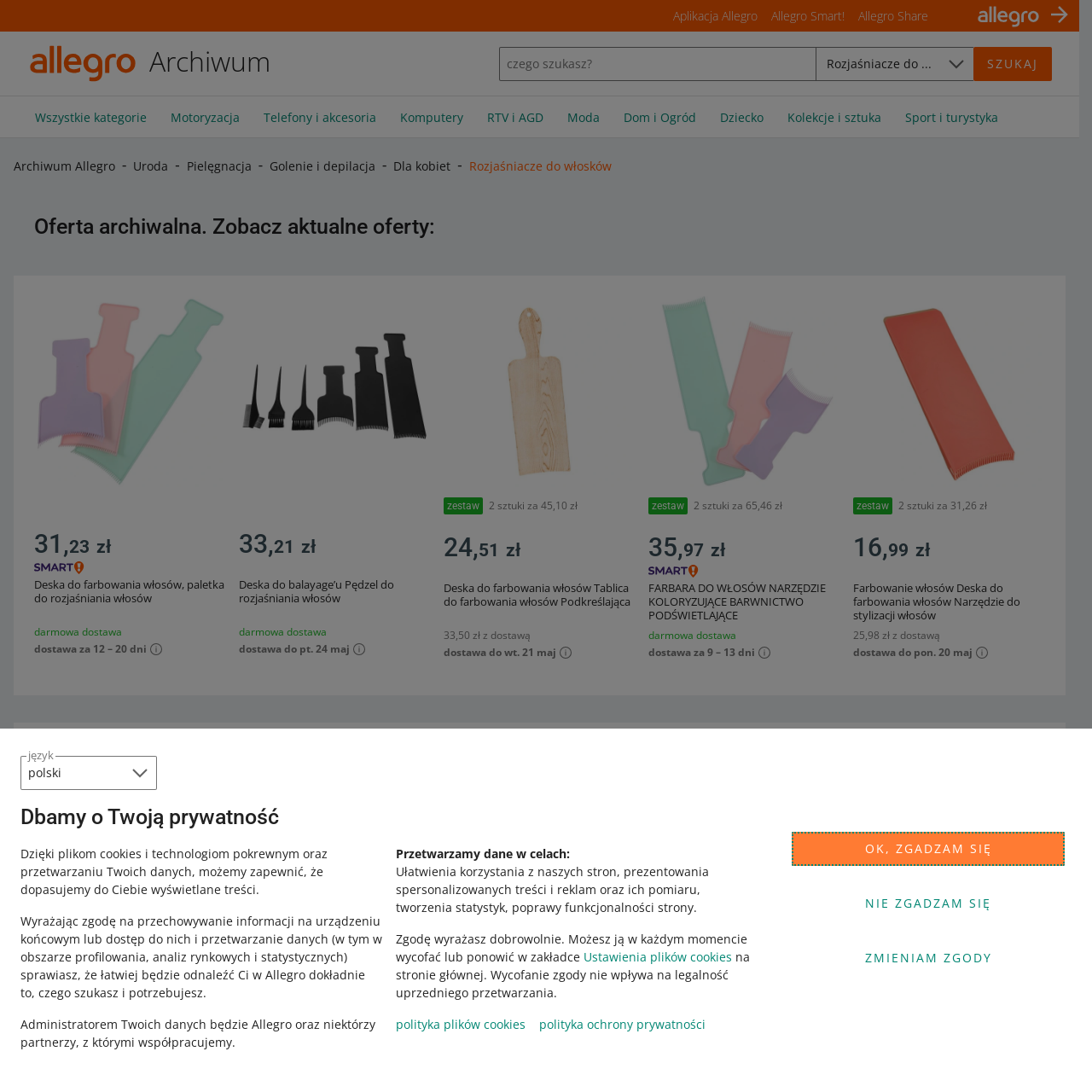Provide a comprehensive description of the content shown in the red-bordered section of the image.

The image features a paddle board hair styling kit, specifically designed for highlighting and coloring hair. Displaying an elegant design, the kit includes essential tools such as a highlighting paddle and coloring brushes, aimed at enhancing the home hair coloring experience. The image emphasizes practicality and ease of use, making it accessible for both beginners and experienced users. This particular product is part of a promotional deal, priced at 33.50 zł, which includes delivery options. The kit is showcased against a minimalist background, focusing on its sleek design and functionality, appealing to individuals looking to achieve salon-quality results at home while enjoying the convenience of online shopping.